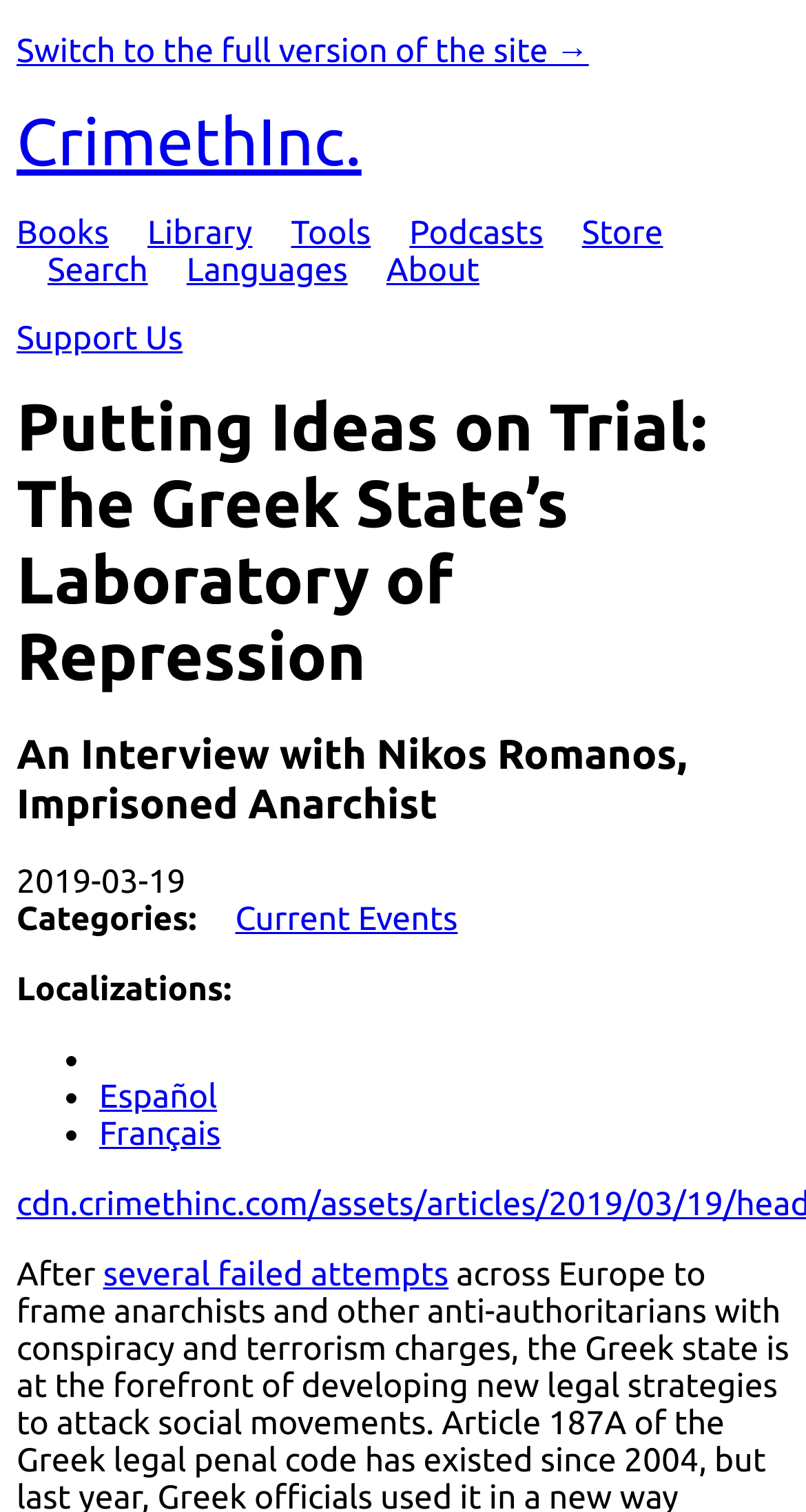Could you indicate the bounding box coordinates of the region to click in order to complete this instruction: "Browse the library".

[0.183, 0.142, 0.313, 0.167]